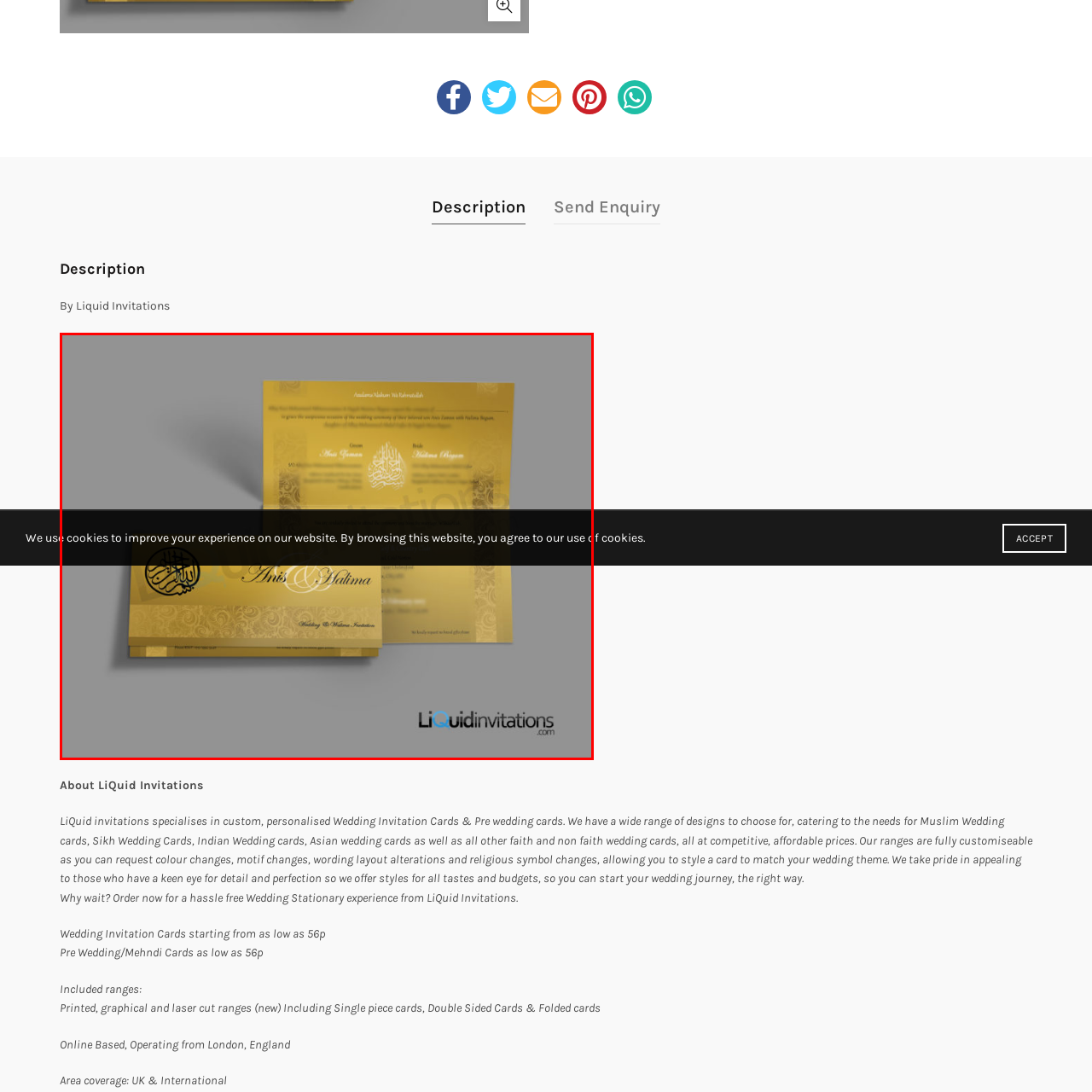Direct your attention to the red-bounded image and answer the question with a single word or phrase:
What is the purpose of the decorative emblem on the invitation card?

embodies cultural significance